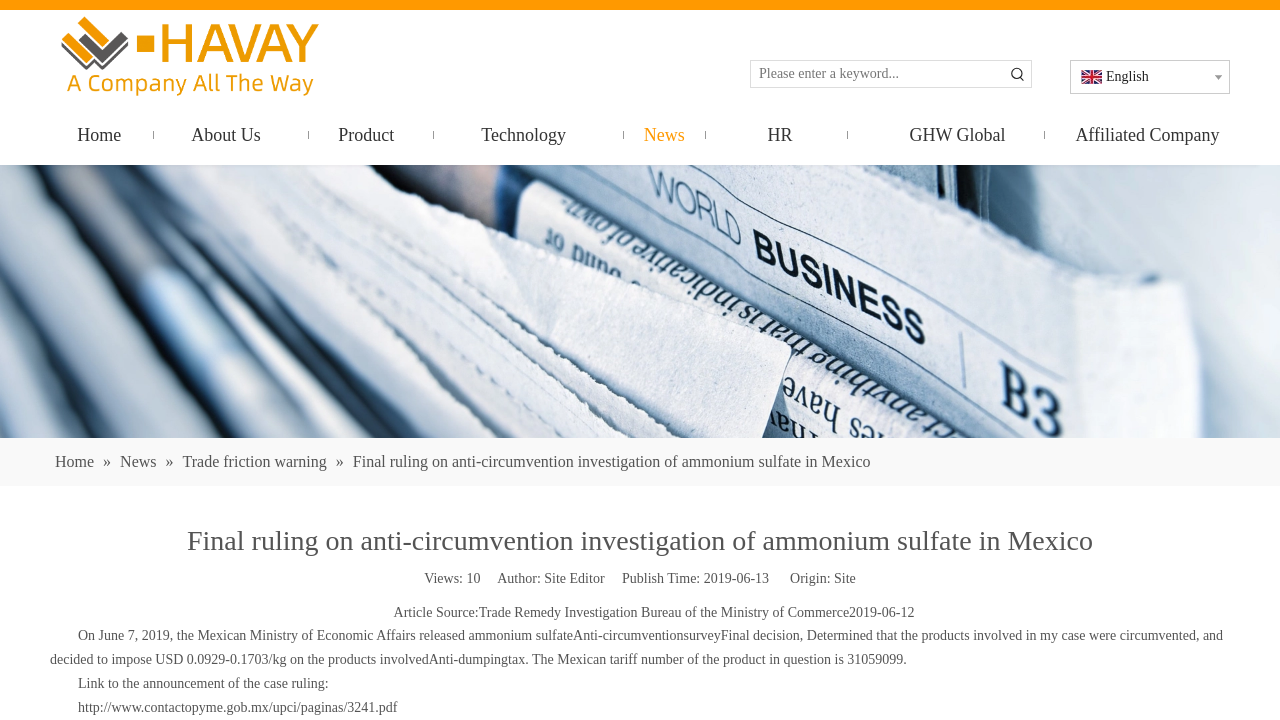Use a single word or phrase to answer the question: What is the keyword search box for?

Hot Keywords